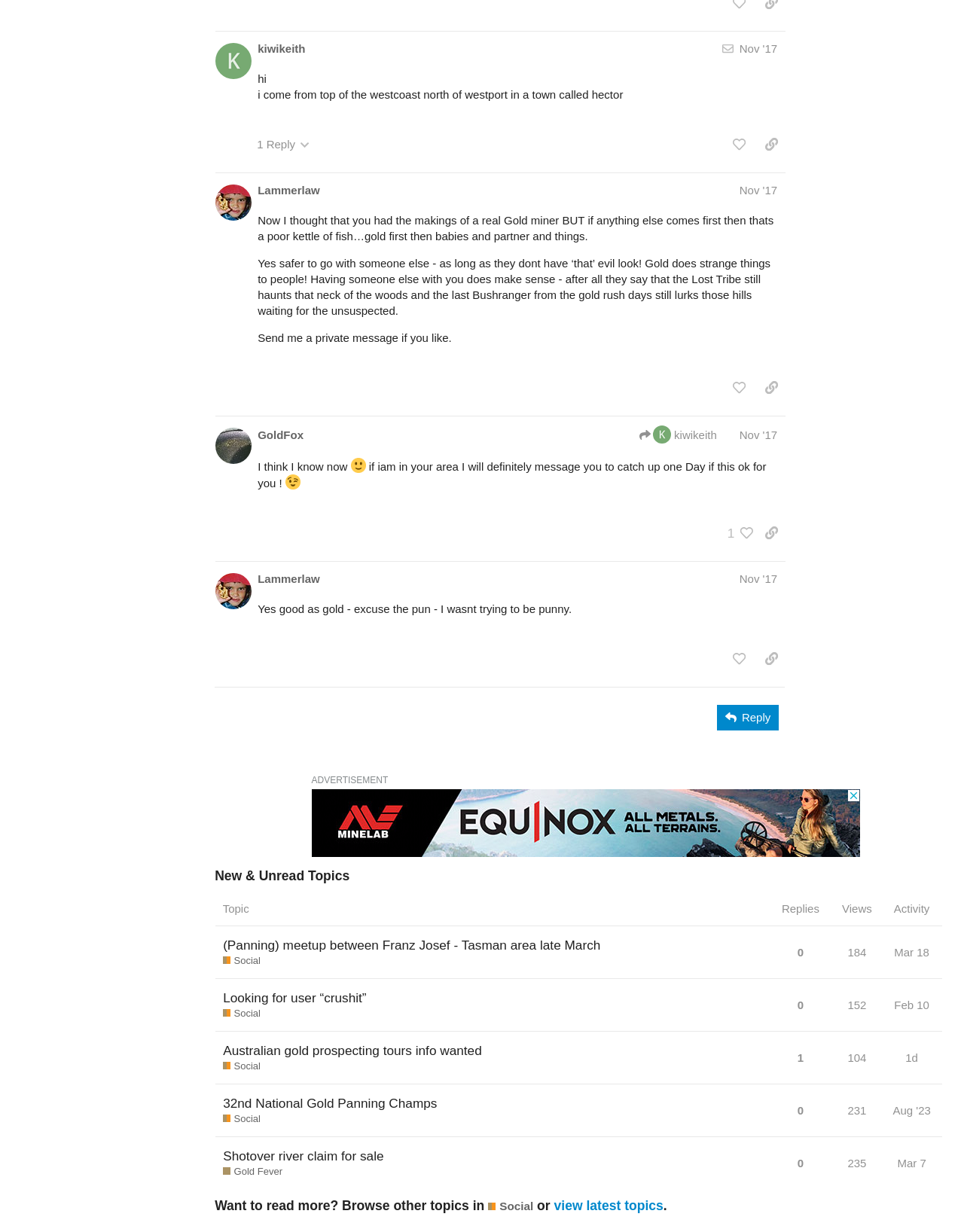From the element description 32nd National Gold Panning Champs, predict the bounding box coordinates of the UI element. The coordinates must be specified in the format (top-left x, top-left y, bottom-right x, bottom-right y) and should be within the 0 to 1 range.

[0.231, 0.88, 0.453, 0.911]